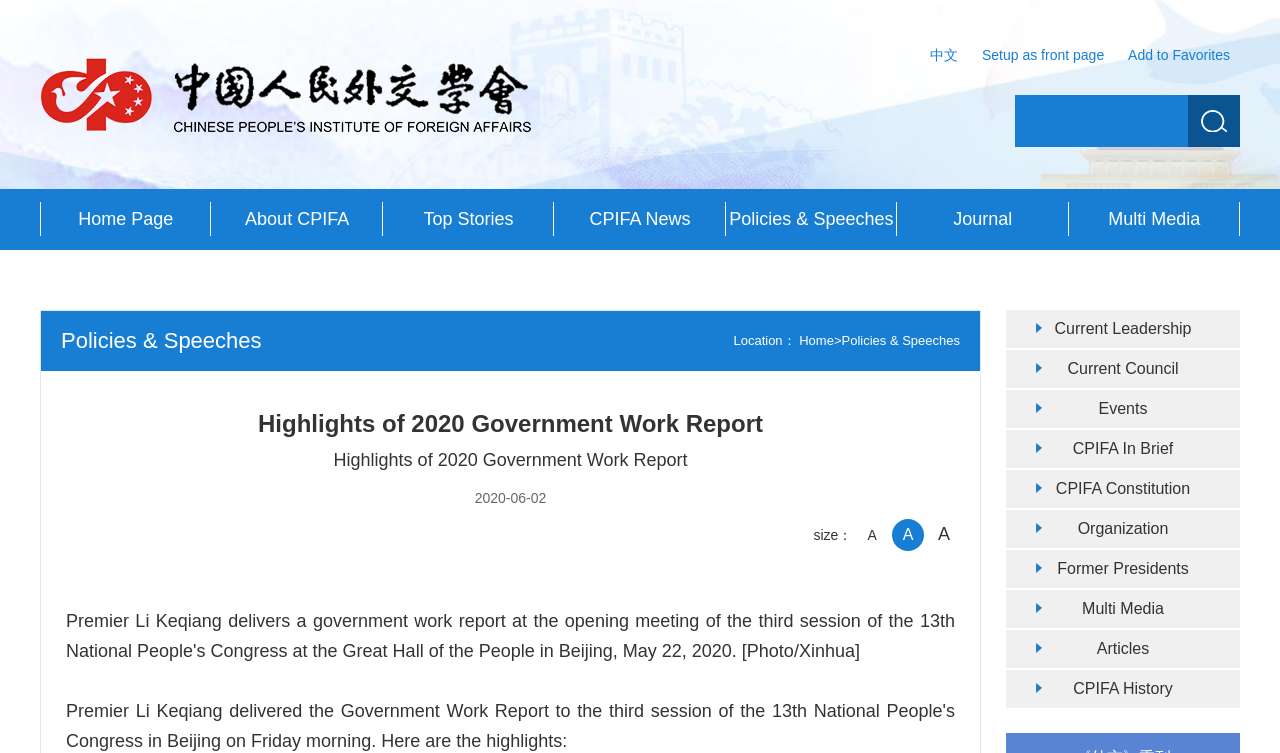What is the current page?
Please use the image to provide a one-word or short phrase answer.

Policies & Speeches